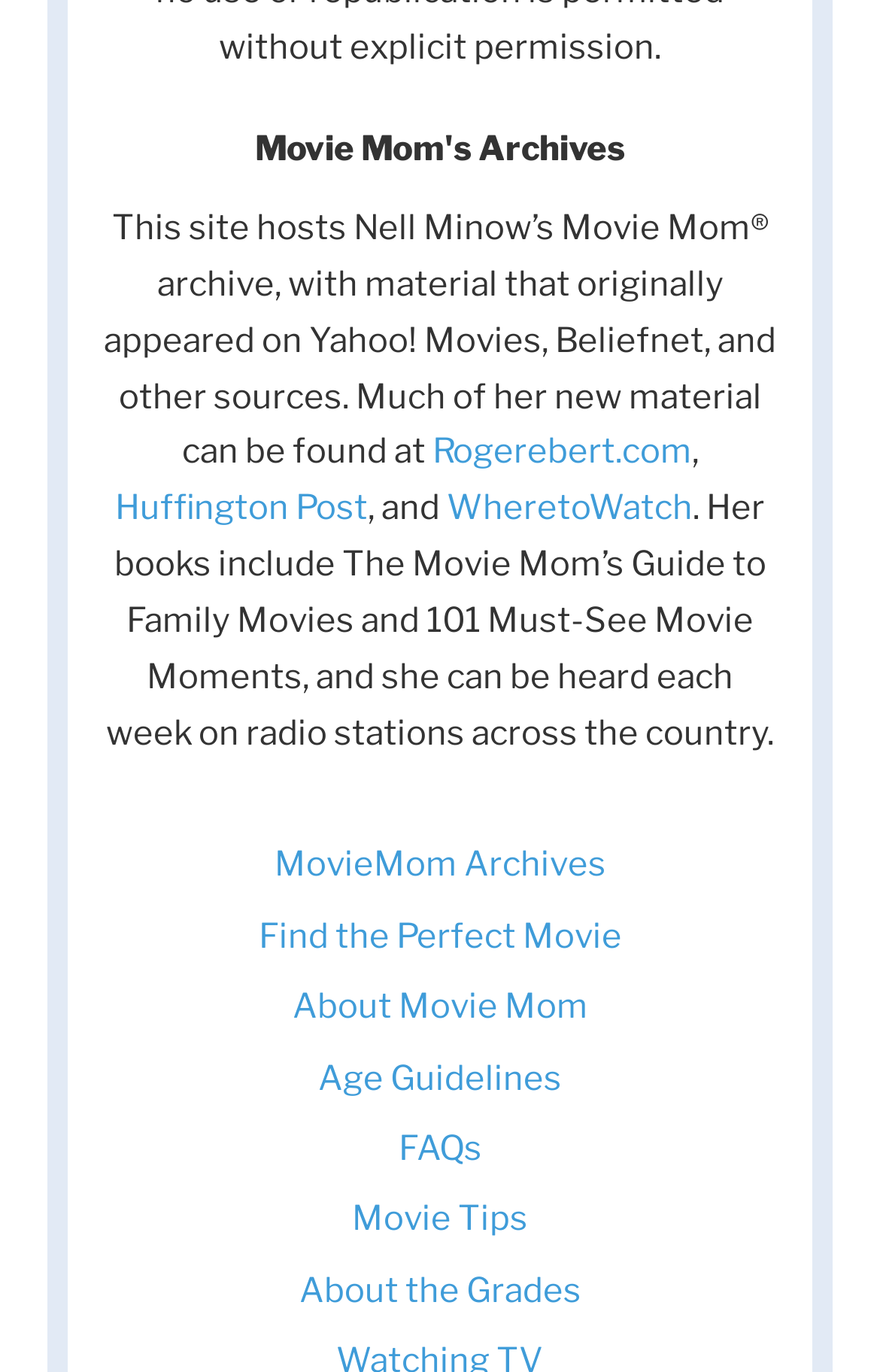Please identify the bounding box coordinates of the element I need to click to follow this instruction: "Learn about the Movie Mom".

[0.332, 0.719, 0.668, 0.749]